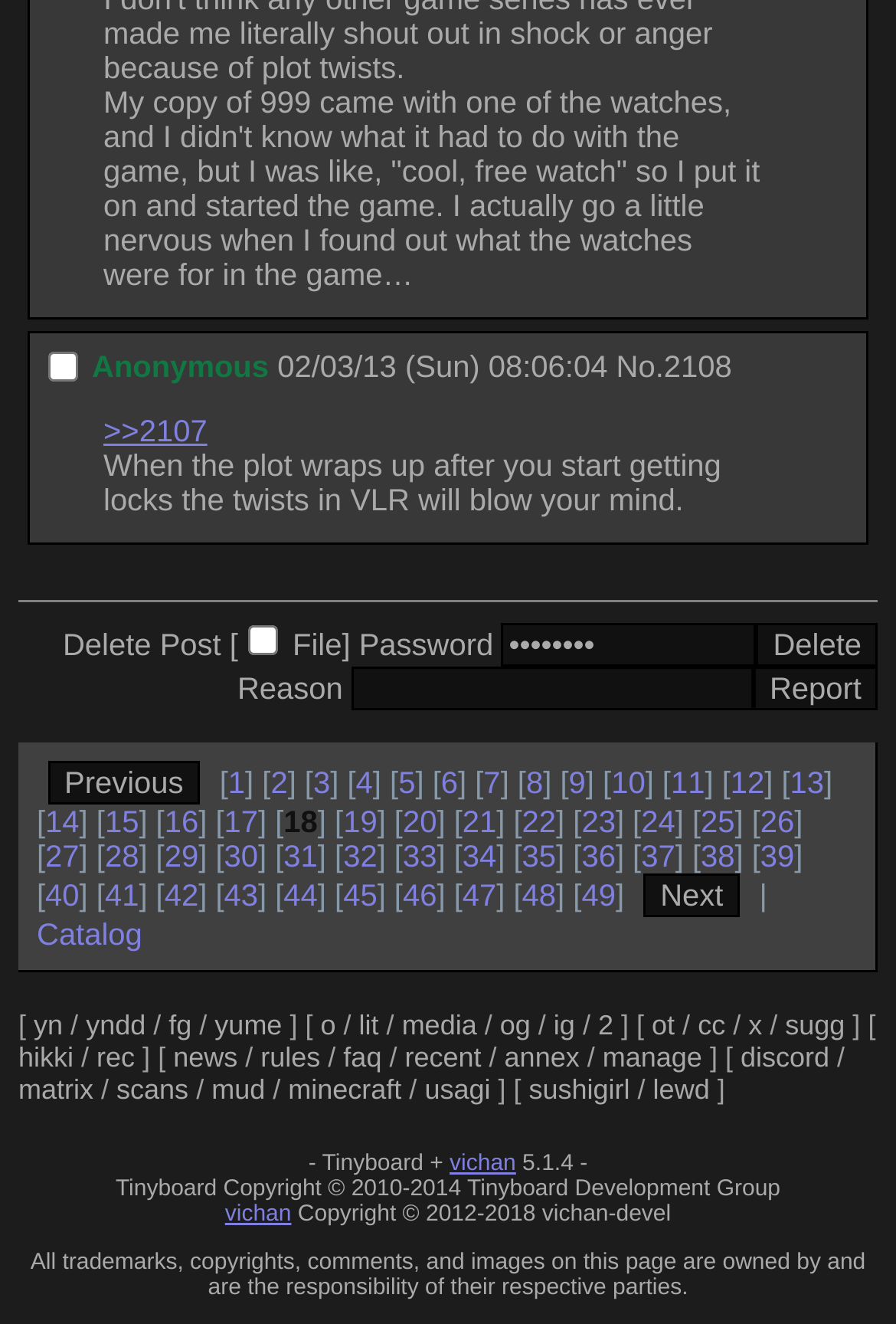Please give a succinct answer to the question in one word or phrase:
How many textboxes are there on the webpage?

2